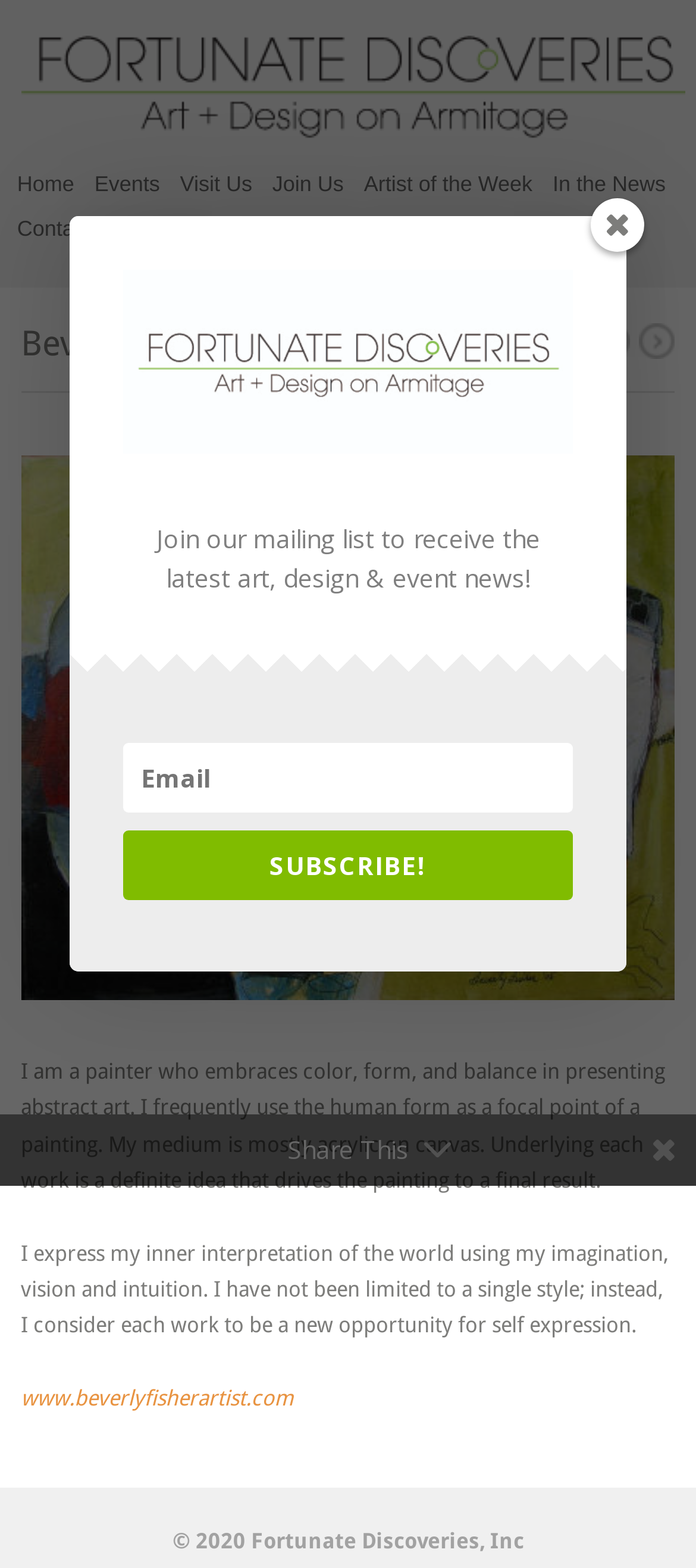Please determine the bounding box coordinates, formatted as (top-left x, top-left y, bottom-right x, bottom-right y), with all values as floating point numbers between 0 and 1. Identify the bounding box of the region described as: Artist of the Week

[0.523, 0.104, 0.765, 0.132]